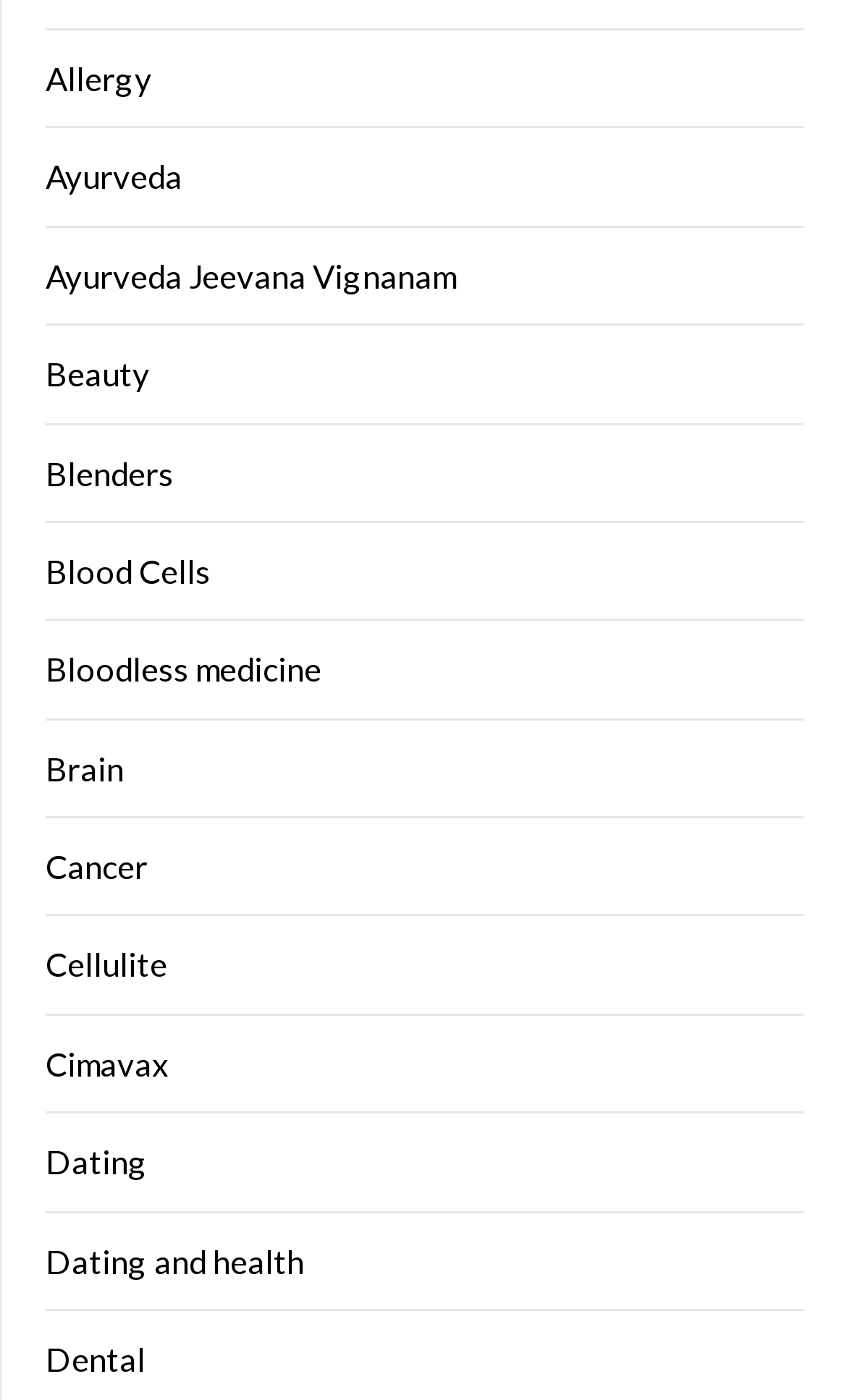Answer this question in one word or a short phrase: What is the longest link text on the webpage?

Ayurveda Jeevana Vignanam